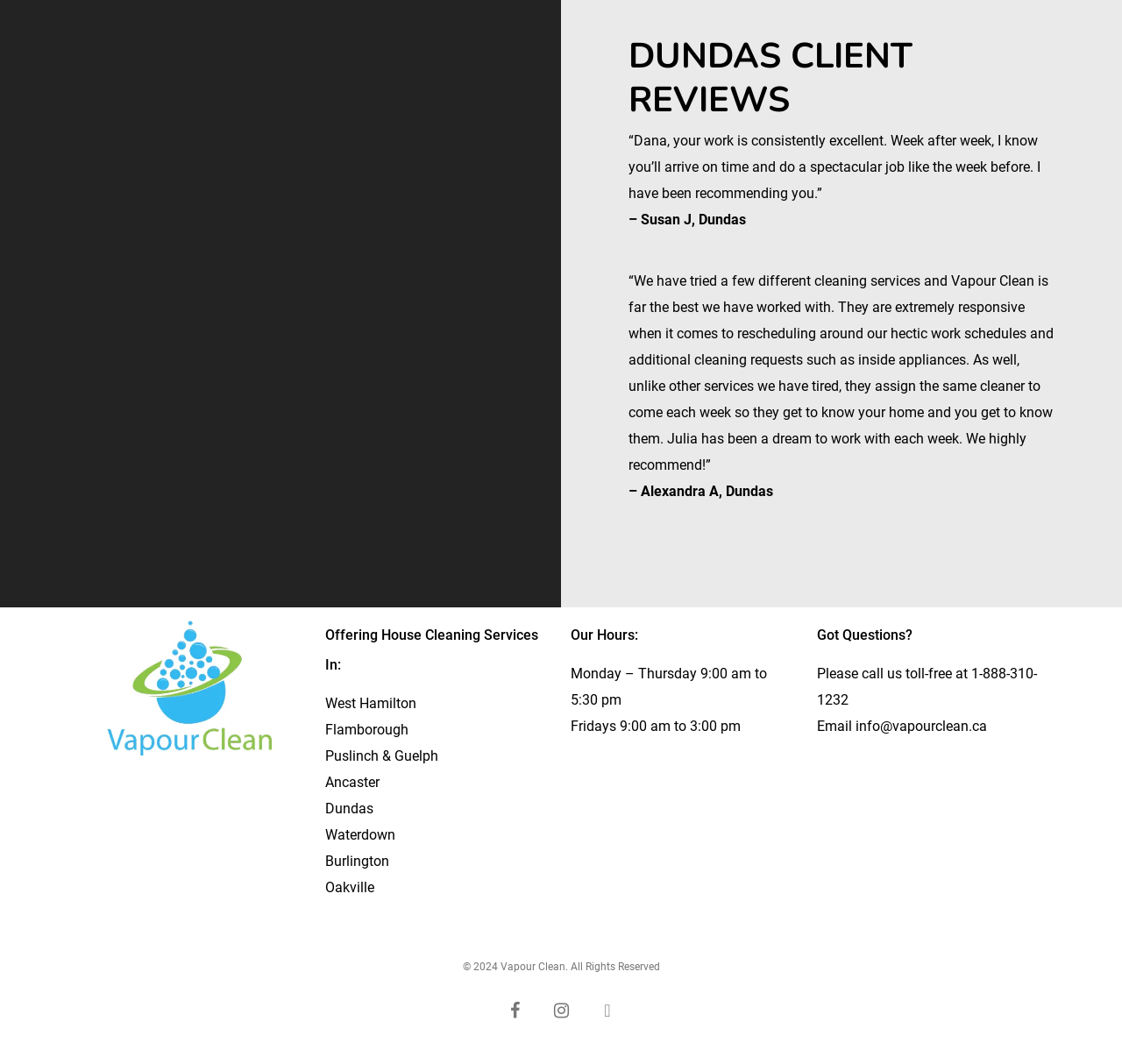Please find the bounding box coordinates of the clickable region needed to complete the following instruction: "View house cleaning services in West Hamilton". The bounding box coordinates must consist of four float numbers between 0 and 1, i.e., [left, top, right, bottom].

[0.289, 0.653, 0.371, 0.669]